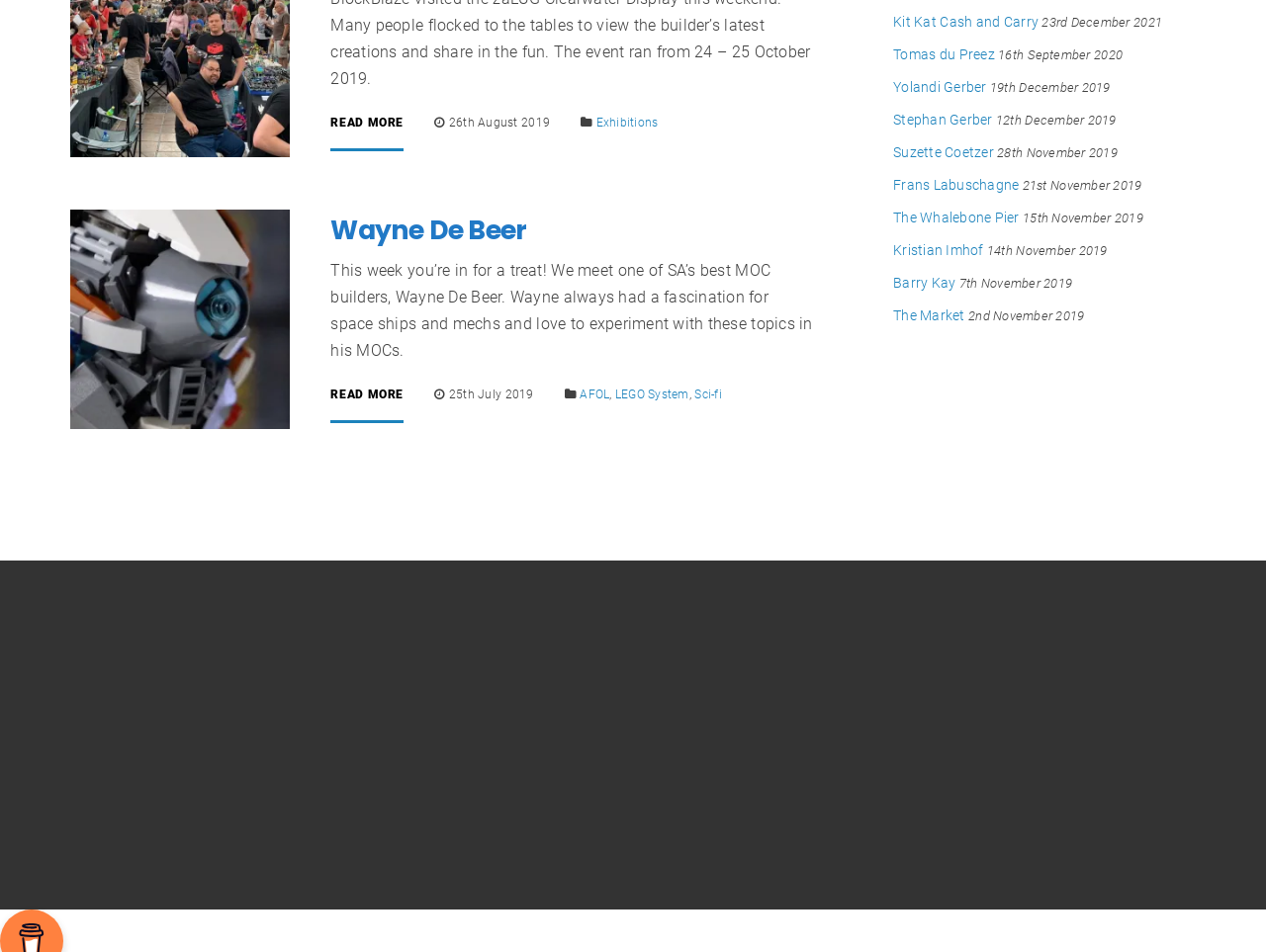Provide the bounding box for the UI element matching this description: "Exhibitions".

[0.471, 0.165, 0.52, 0.181]